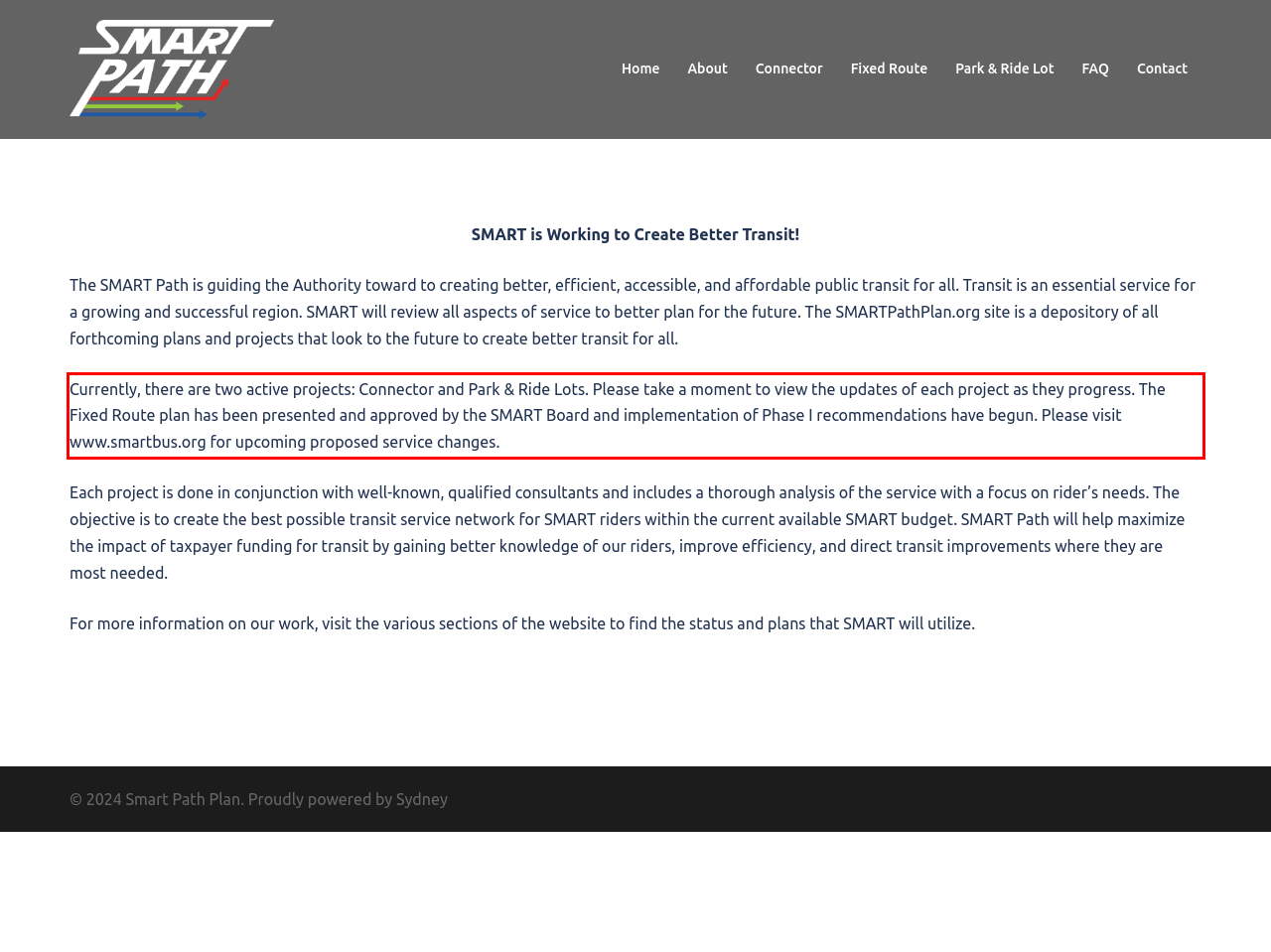Given a screenshot of a webpage, identify the red bounding box and perform OCR to recognize the text within that box.

Currently, there are two active projects: Connector and Park & Ride Lots. Please take a moment to view the updates of each project as they progress. The Fixed Route plan has been presented and approved by the SMART Board and implementation of Phase I recommendations have begun. Please visit www.smartbus.org for upcoming proposed service changes.